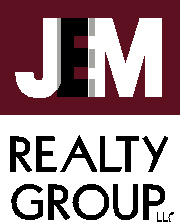What is the color of the 'REALTY GROUP' text?
Please provide a detailed answer to the question.

According to the caption, the full name 'REALTY GROUP' is presented in bold, uppercase black letters against a white backdrop, ensuring clarity and legibility.